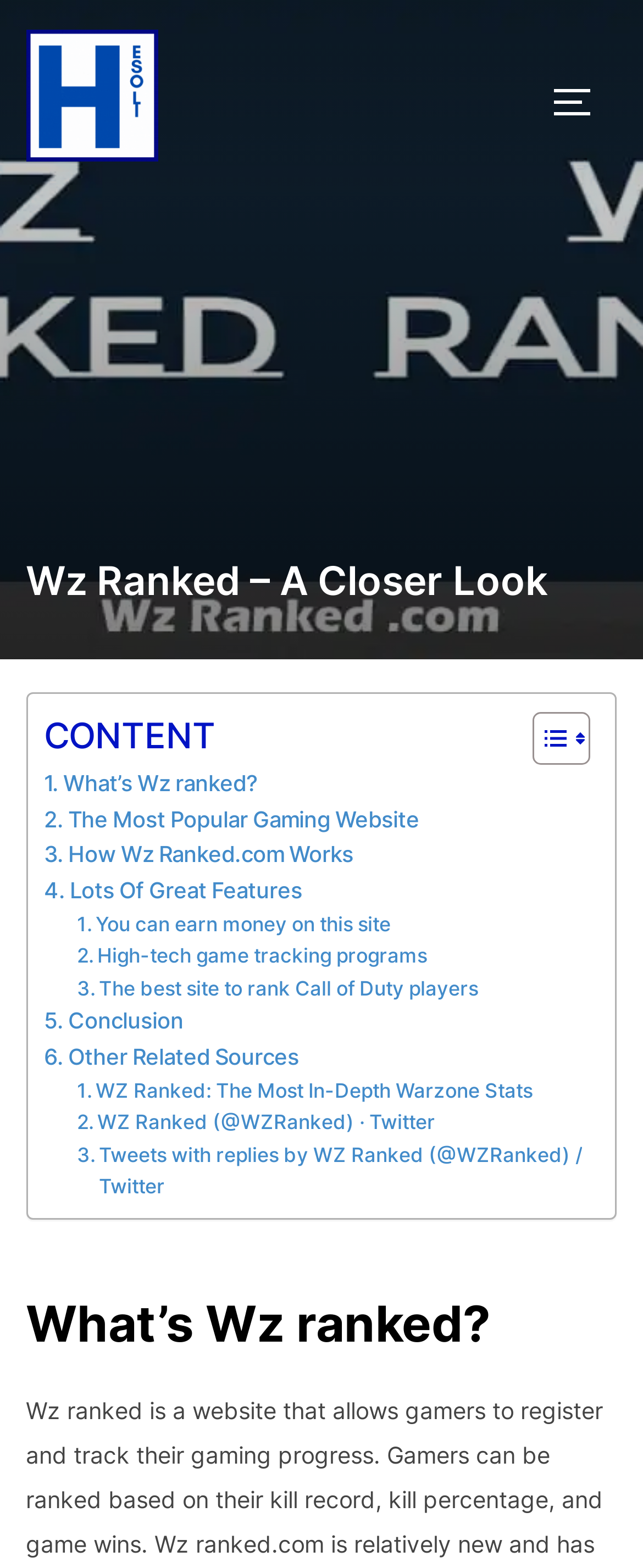Describe all the key features of the webpage in detail.

The webpage is about Wz Ranked, a website that allows gamers to register and track their gaming progress. At the top left corner, there is a link to "Hesolite" accompanied by an image with the same name. On the top right corner, there is a button to toggle the sidebar and navigation, which contains an image of the website's logo.

Below the button, there is a header section with the title "Wz Ranked – A Closer Look". Underneath the header, there is a table of content section with a static text "CONTENT" and a link to toggle the table of content. The table of content has several links to different sections of the webpage, including "What’s Wz ranked?", "The Most Popular Gaming Website", "How Wz Ranked.com Works", and others.

The main content of the webpage is divided into several sections, each with a heading and a brief description. The sections are arranged from top to bottom, with the first section being "What’s Wz ranked?" followed by "The Most Popular Gaming Website", "How Wz Ranked.com Works", and so on. Each section has a link to read more about the topic.

At the bottom of the webpage, there are more links to related sources, including Twitter pages and other websites. Overall, the webpage provides an overview of Wz Ranked and its features, with easy navigation to different sections and related sources.